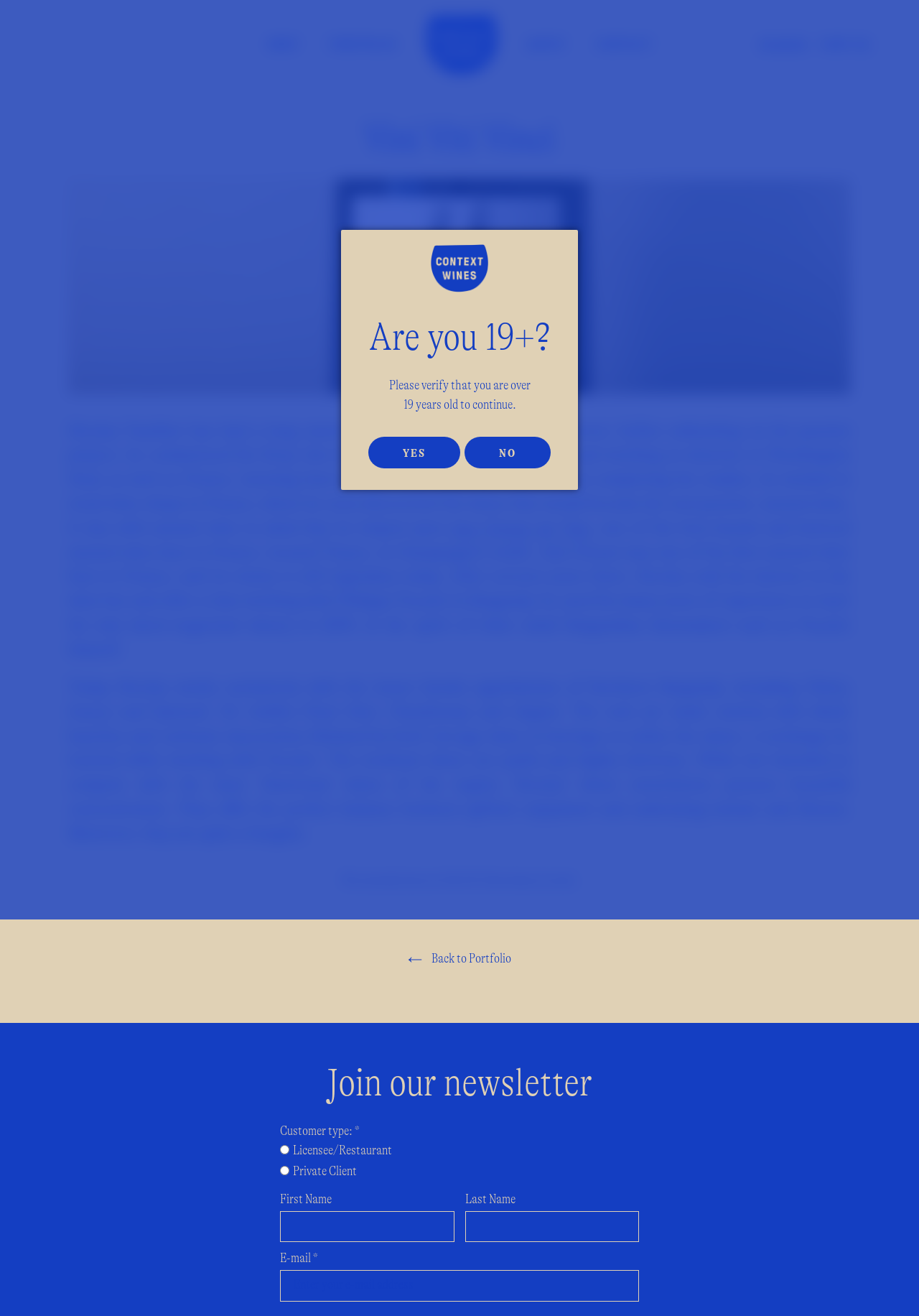Locate the UI element described as follows: "Cart (0) items". Return the bounding box coordinates as four float numbers between 0 and 1 in the order [left, top, right, bottom].

[0.883, 0.024, 0.957, 0.044]